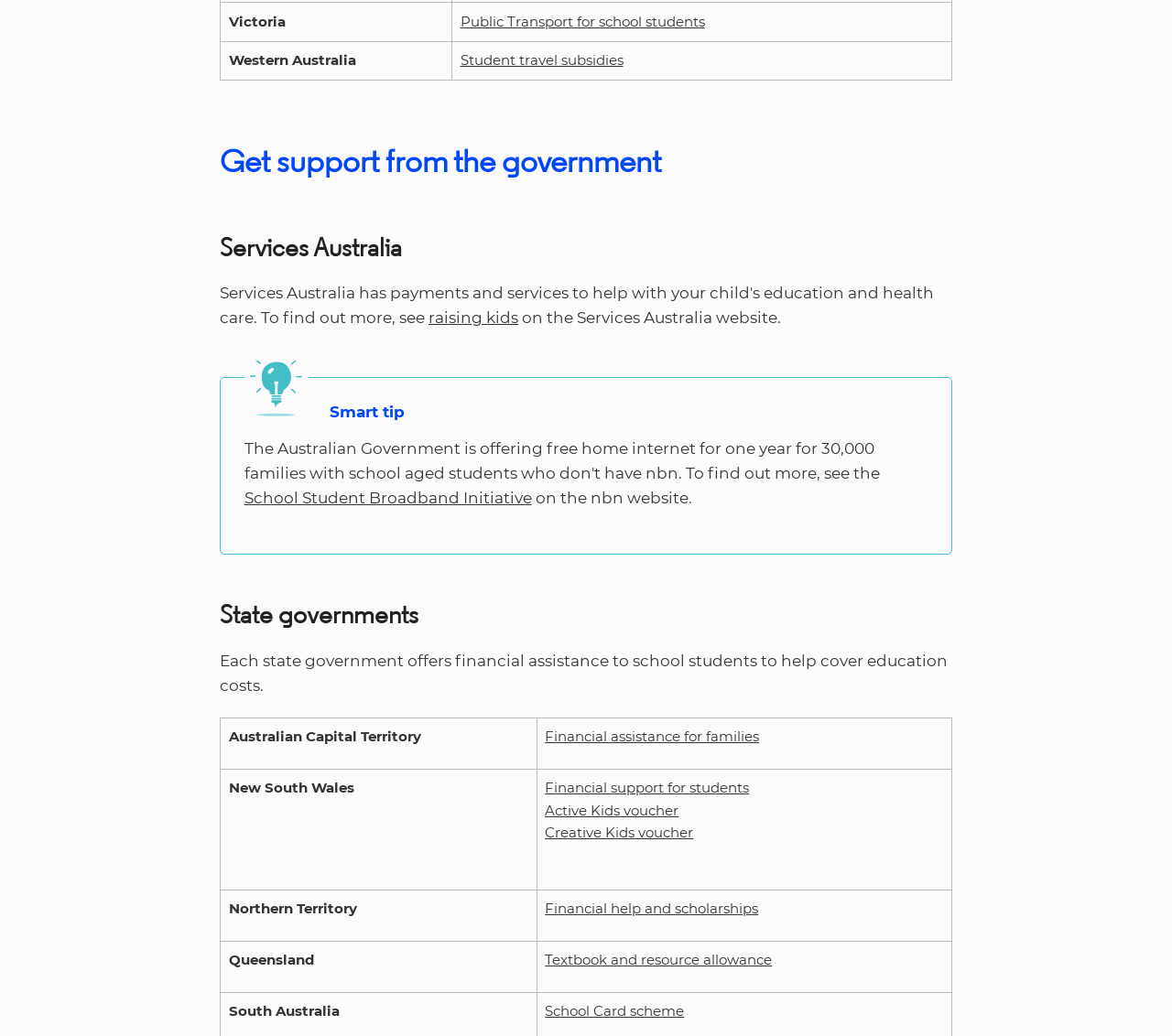Please answer the following question using a single word or phrase: What is the first state government mentioned?

Australian Capital Territory